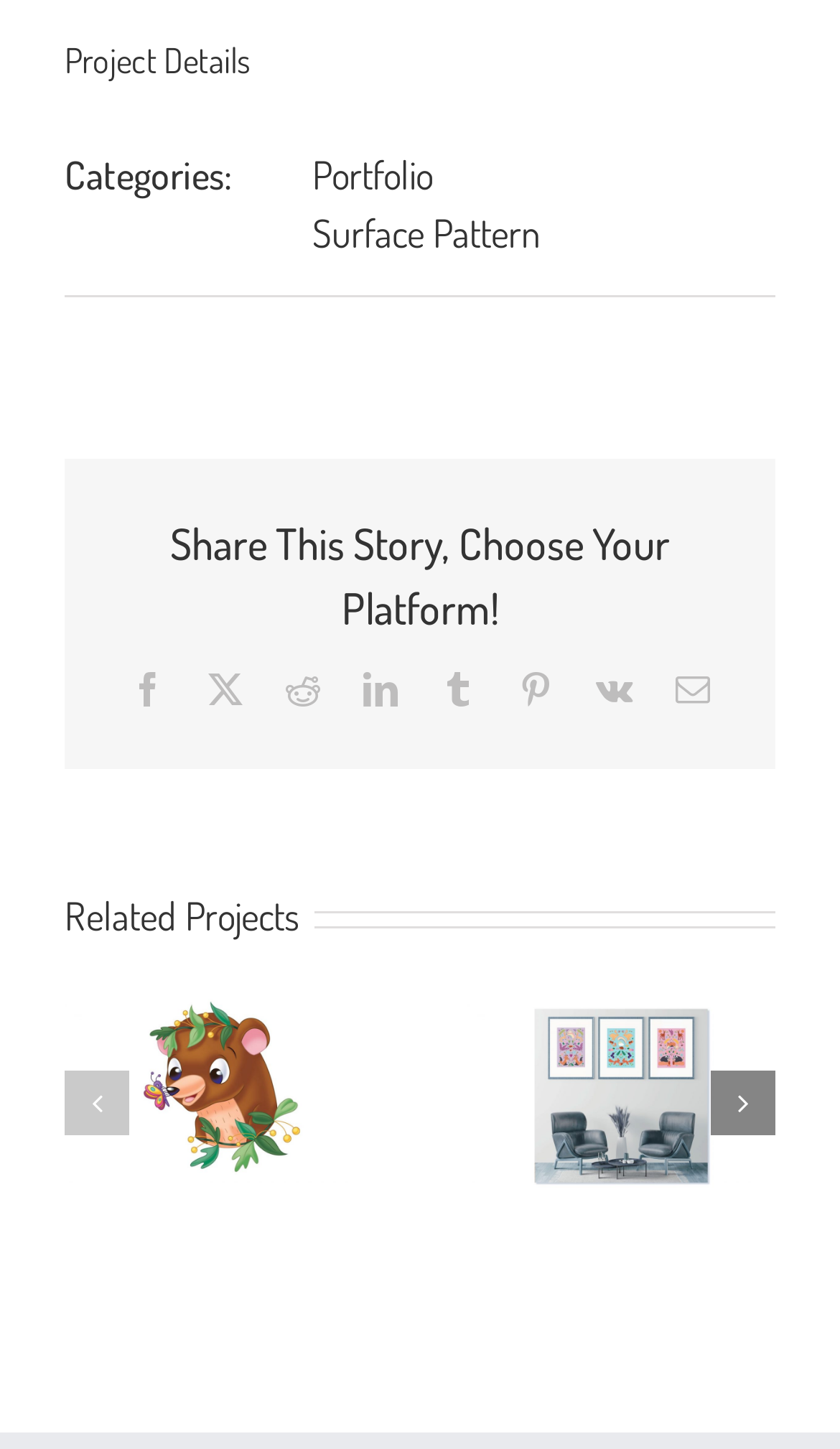What is the main category of the project?
Use the information from the screenshot to give a comprehensive response to the question.

The main category of the project can be determined by looking at the heading 'Categories:' and the link 'Surface Pattern' which is one of the options under it.